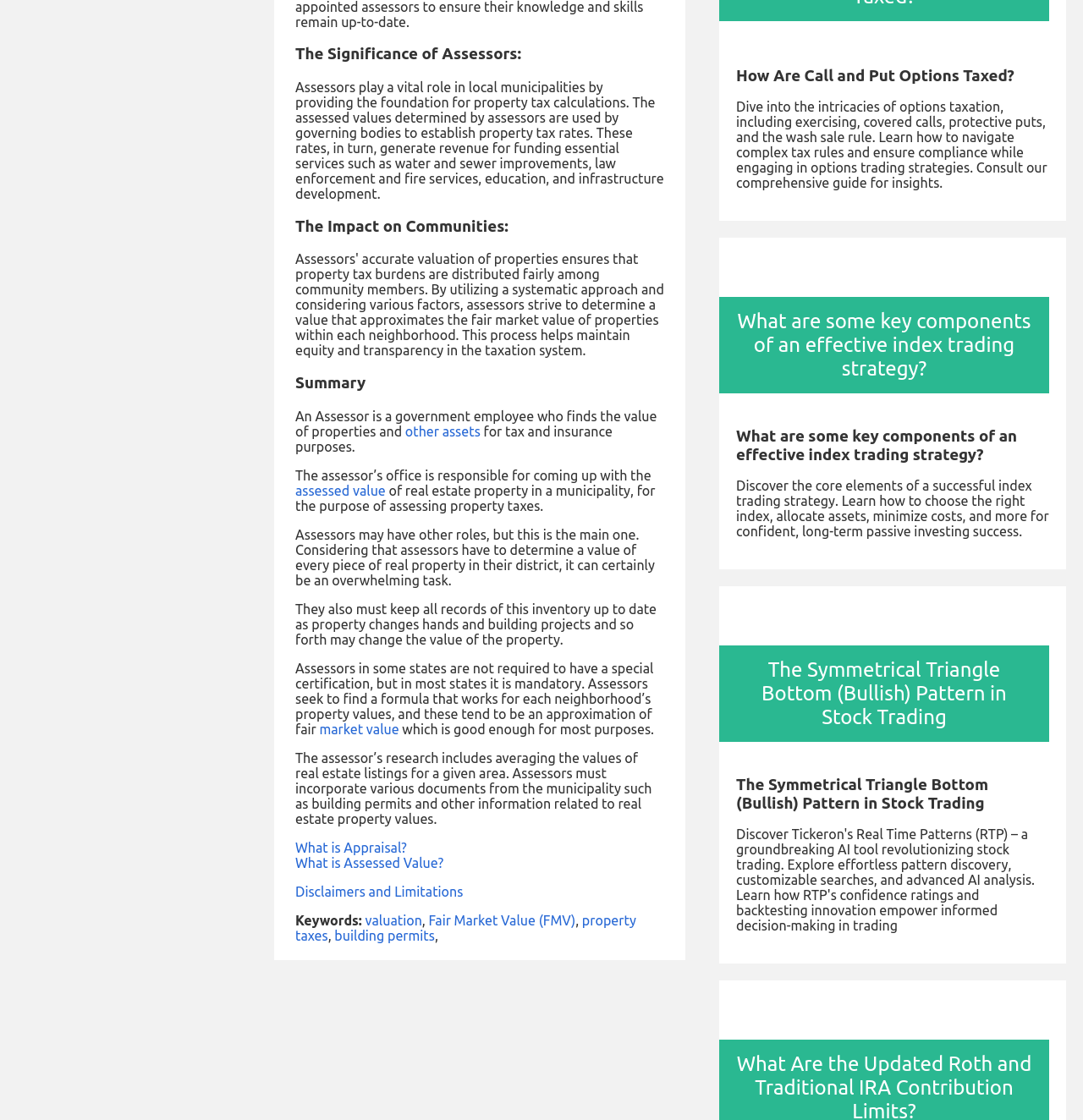From the given element description: "Litecoin", find the bounding box for the UI element. Provide the coordinates as four float numbers between 0 and 1, in the order [left, top, right, bottom].

[0.016, 0.49, 0.222, 0.504]